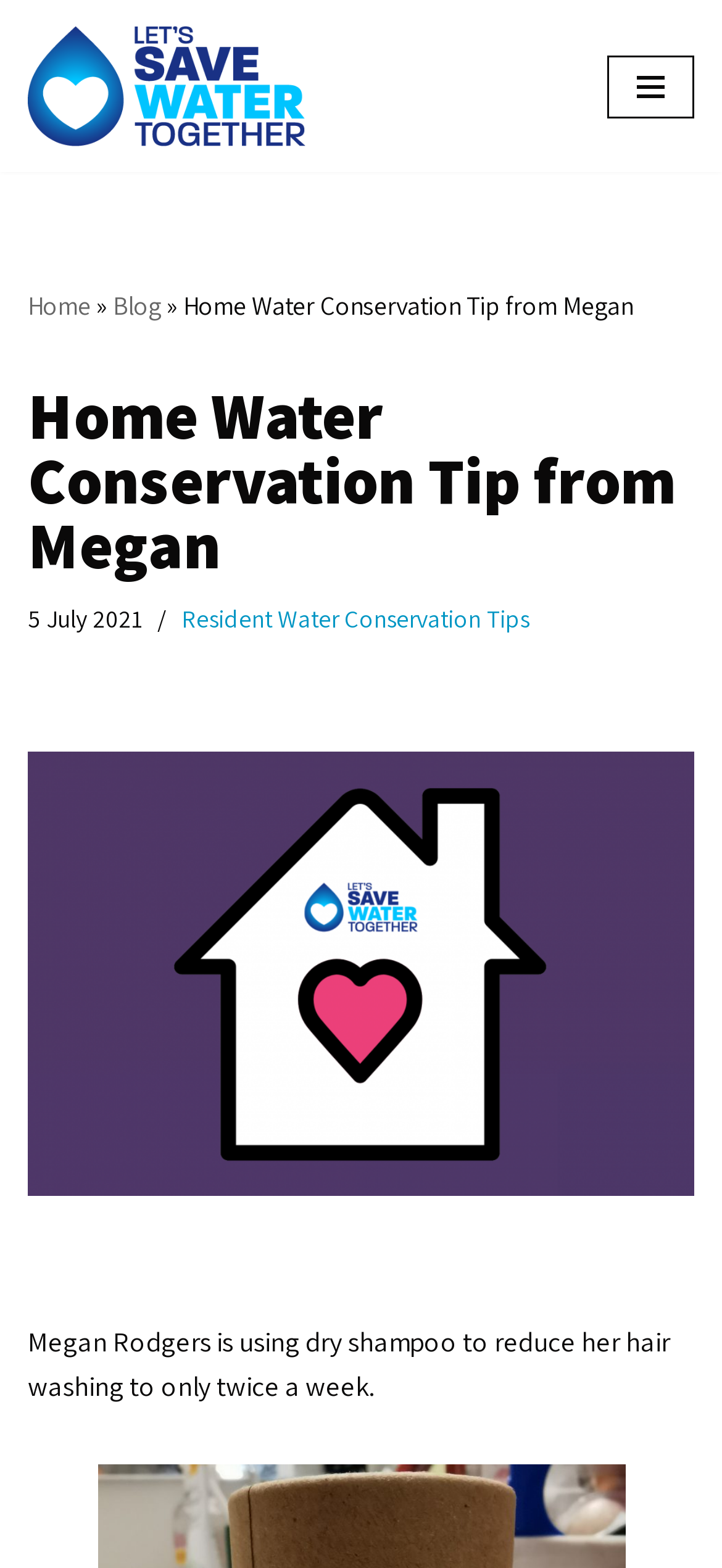Please determine the headline of the webpage and provide its content.

Home Water Conservation Tip from Megan